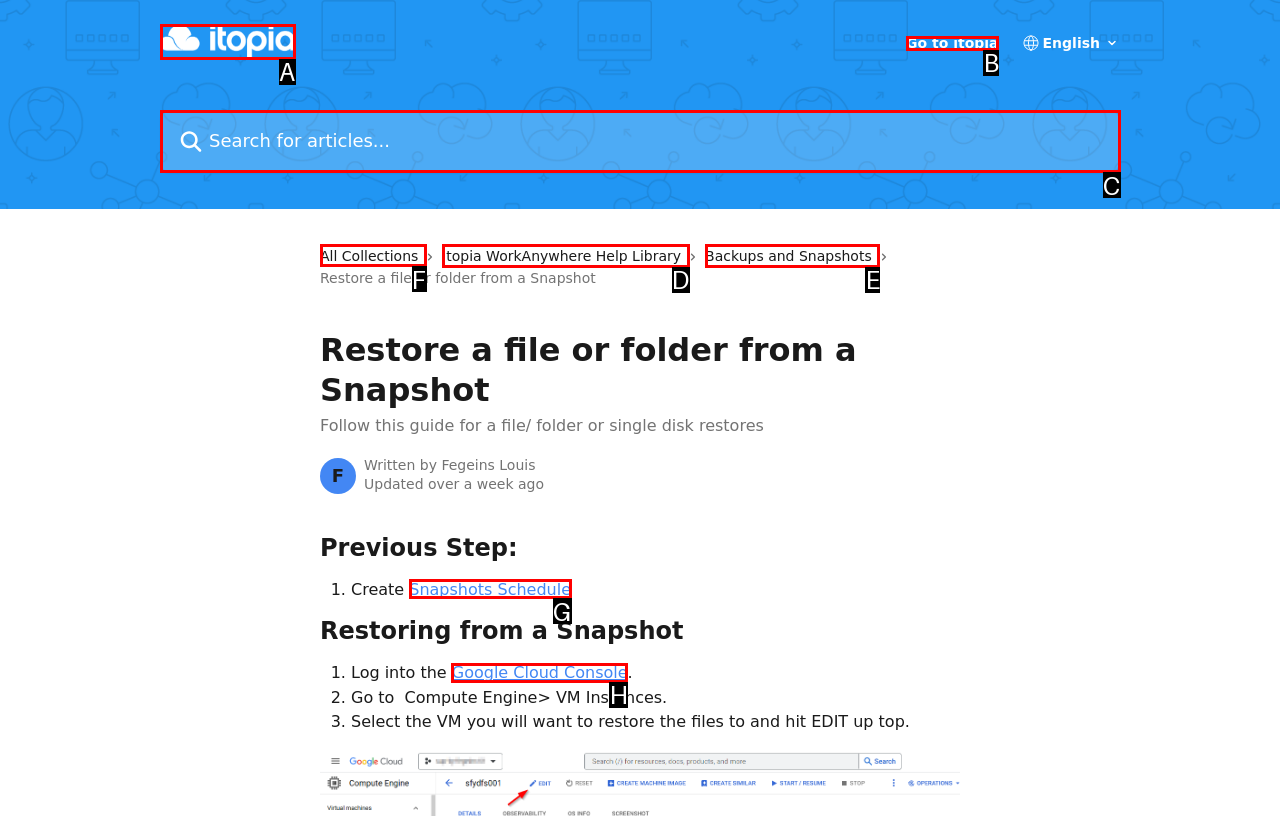Tell me the letter of the correct UI element to click for this instruction: Select All Collections. Answer with the letter only.

F